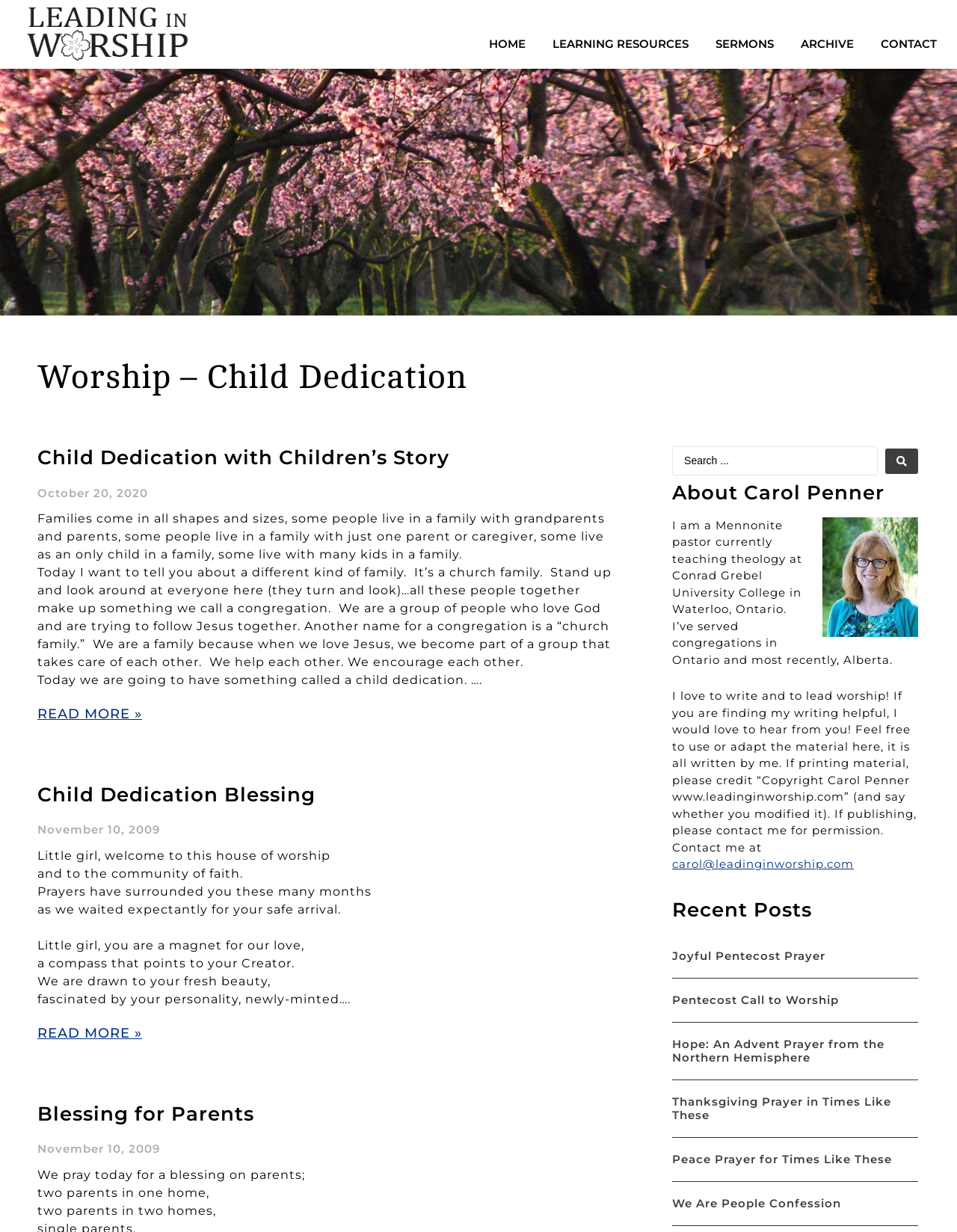Pinpoint the bounding box coordinates of the clickable element to carry out the following instruction: "View the Joyful Pentecost Prayer post."

[0.702, 0.77, 0.863, 0.781]